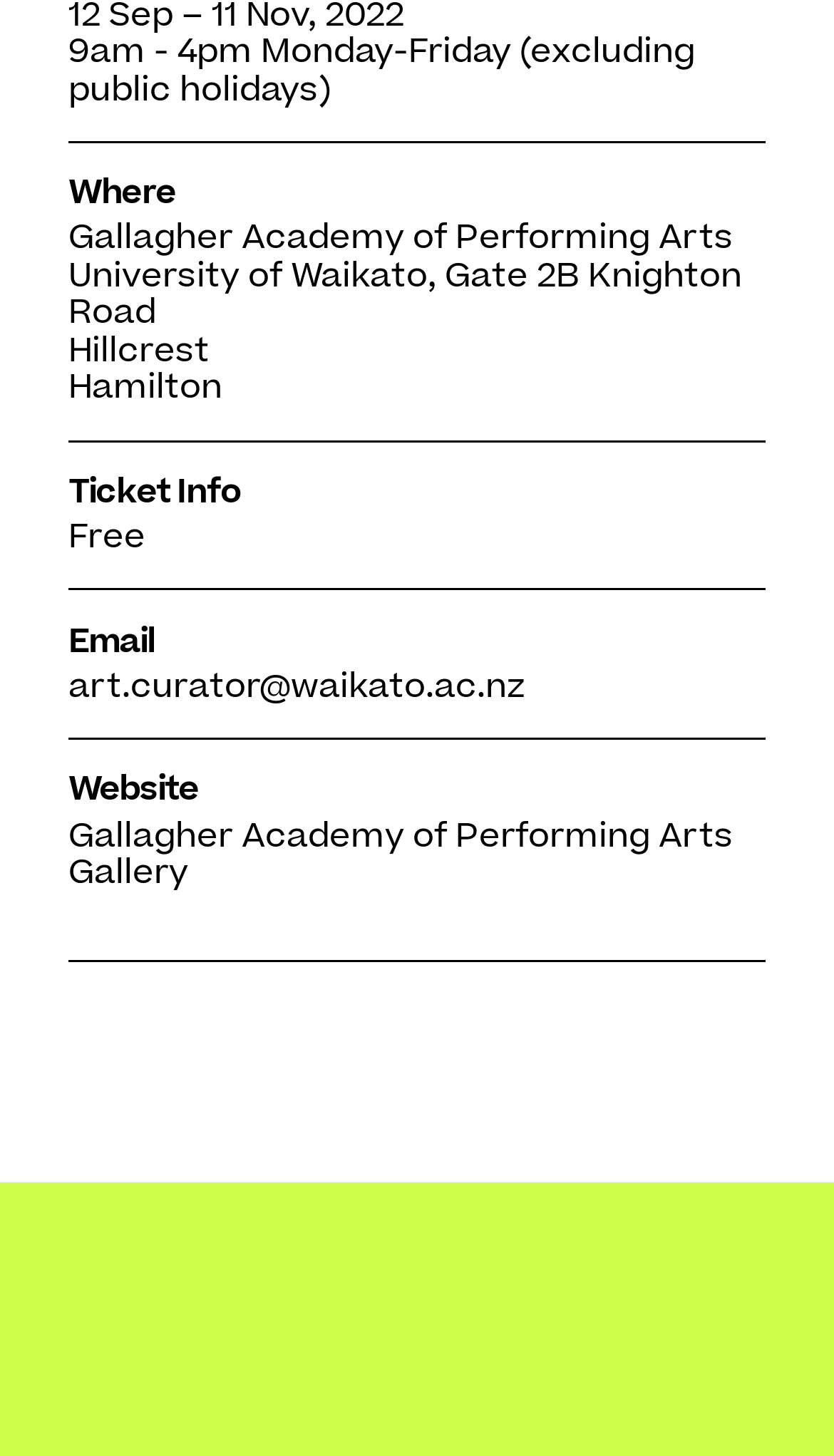What is the name of the gallery? Refer to the image and provide a one-word or short phrase answer.

Gallagher Academy of Performing Arts Gallery